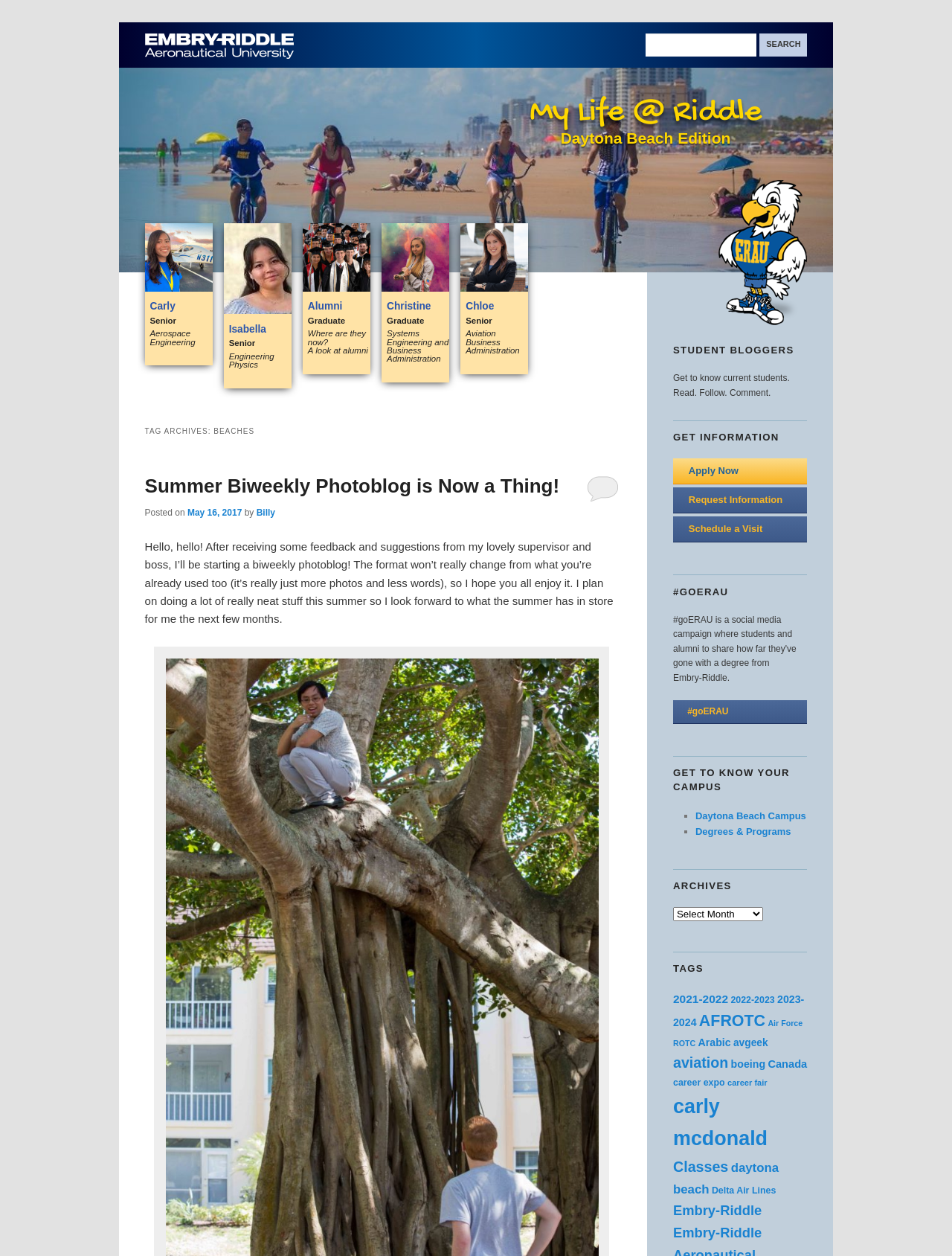Given the element description "IsabellaSeniorEngineering Physics", identify the bounding box of the corresponding UI element.

[0.235, 0.178, 0.306, 0.309]